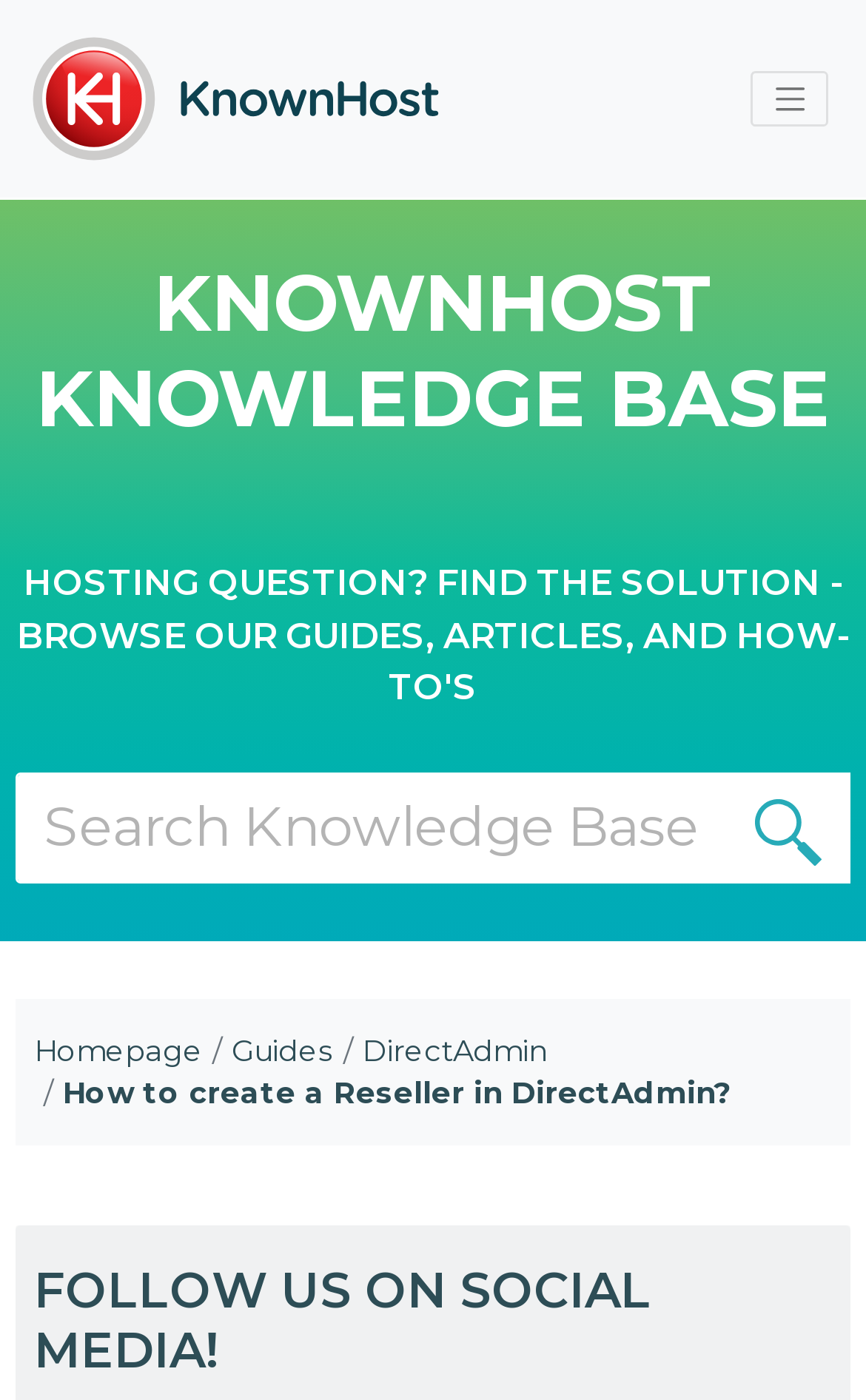Please determine the primary heading and provide its text.

HOW TO CREATE A RESELLER IN DIRECTADMIN?